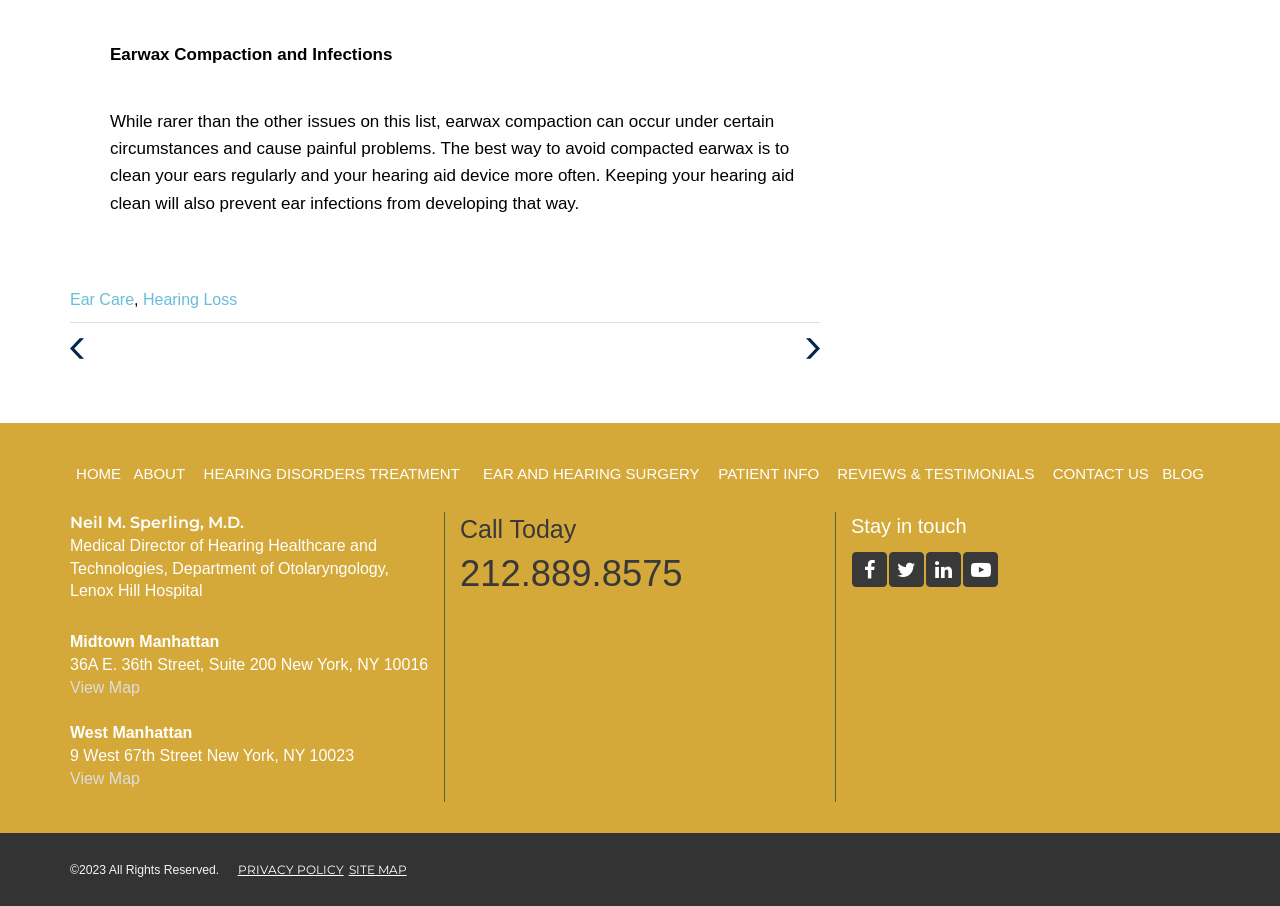Could you indicate the bounding box coordinates of the region to click in order to complete this instruction: "Call the office at 212.889.8575".

[0.359, 0.632, 0.533, 0.65]